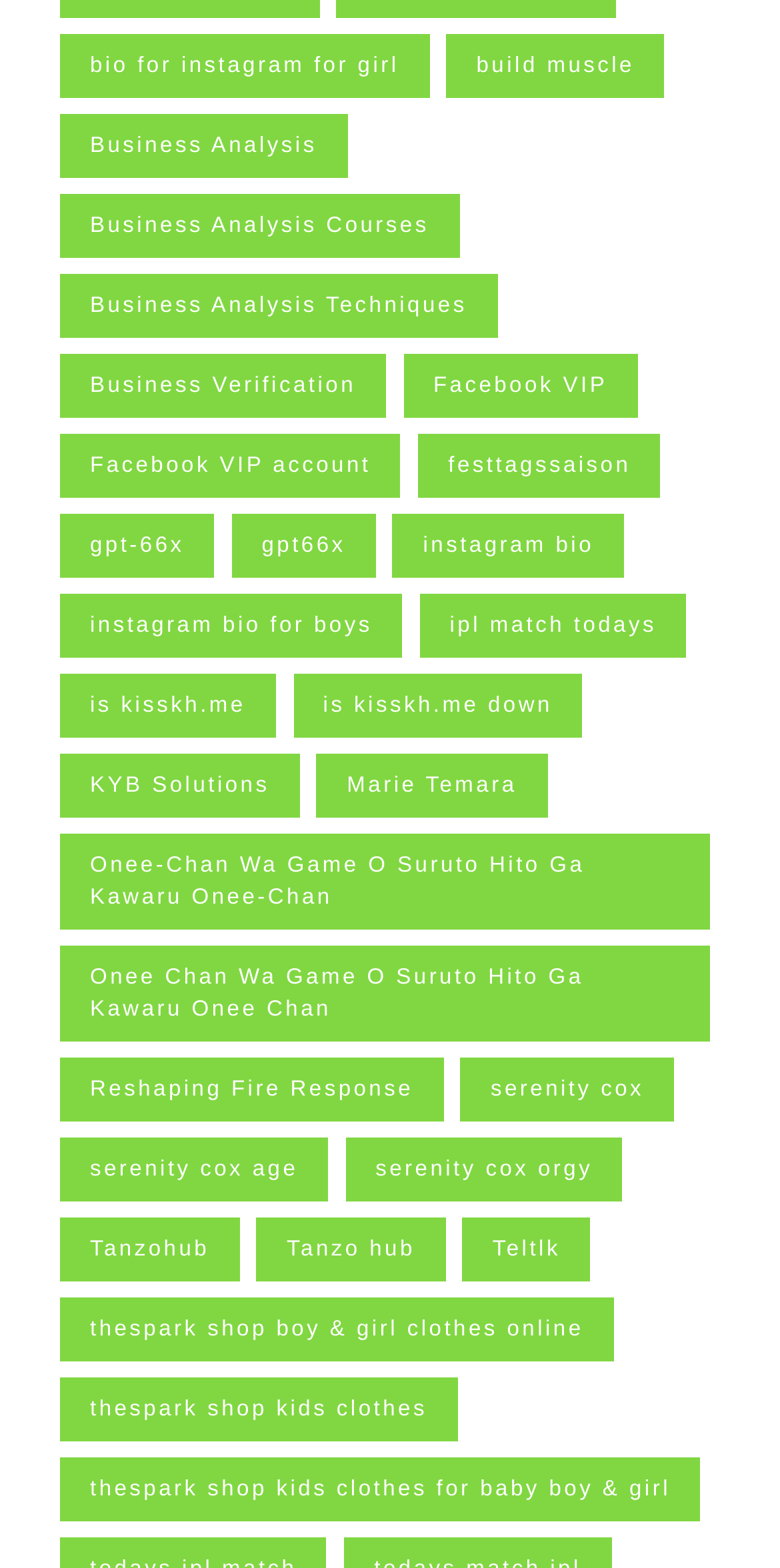Please identify the bounding box coordinates of the element I need to click to follow this instruction: "Explore 'Facebook VIP account'".

[0.077, 0.277, 0.514, 0.318]